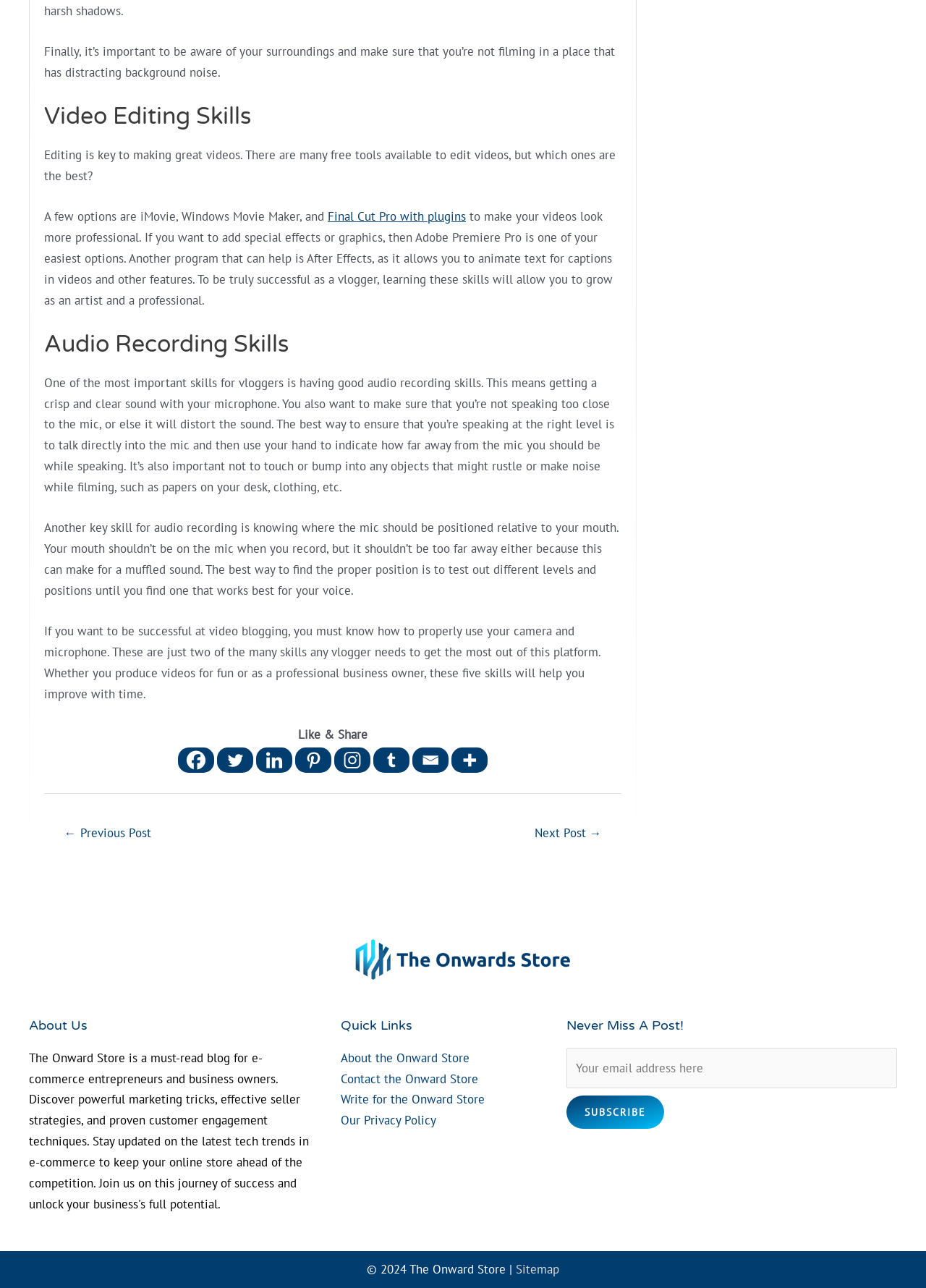Please answer the following question using a single word or phrase: How many social media platforms are available for sharing?

7